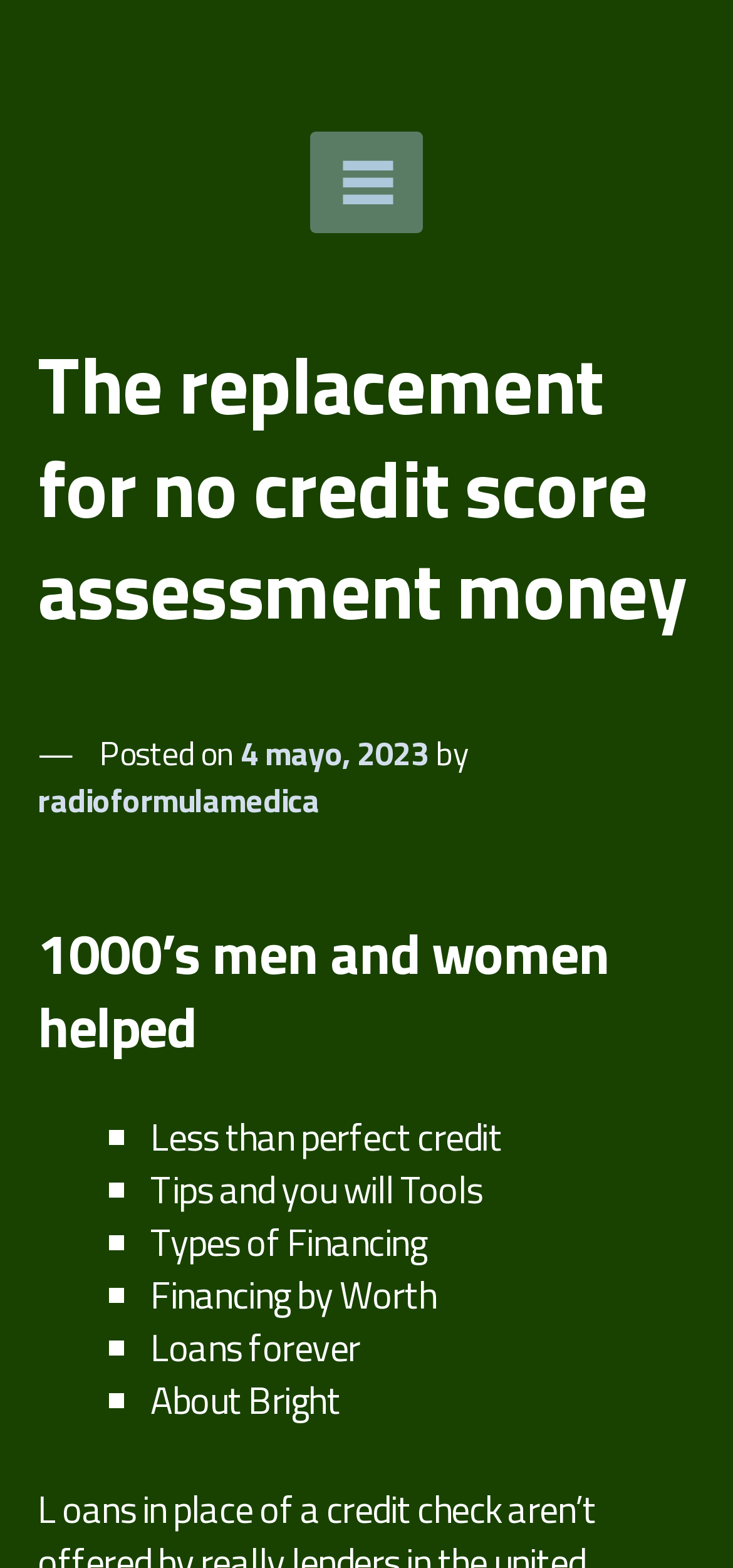What is the date of the post?
Look at the screenshot and provide an in-depth answer.

The date of the post can be found in the link element with the text '4 mayo, 2023' which is located below the heading 'The replacement for no credit score assessment money'.